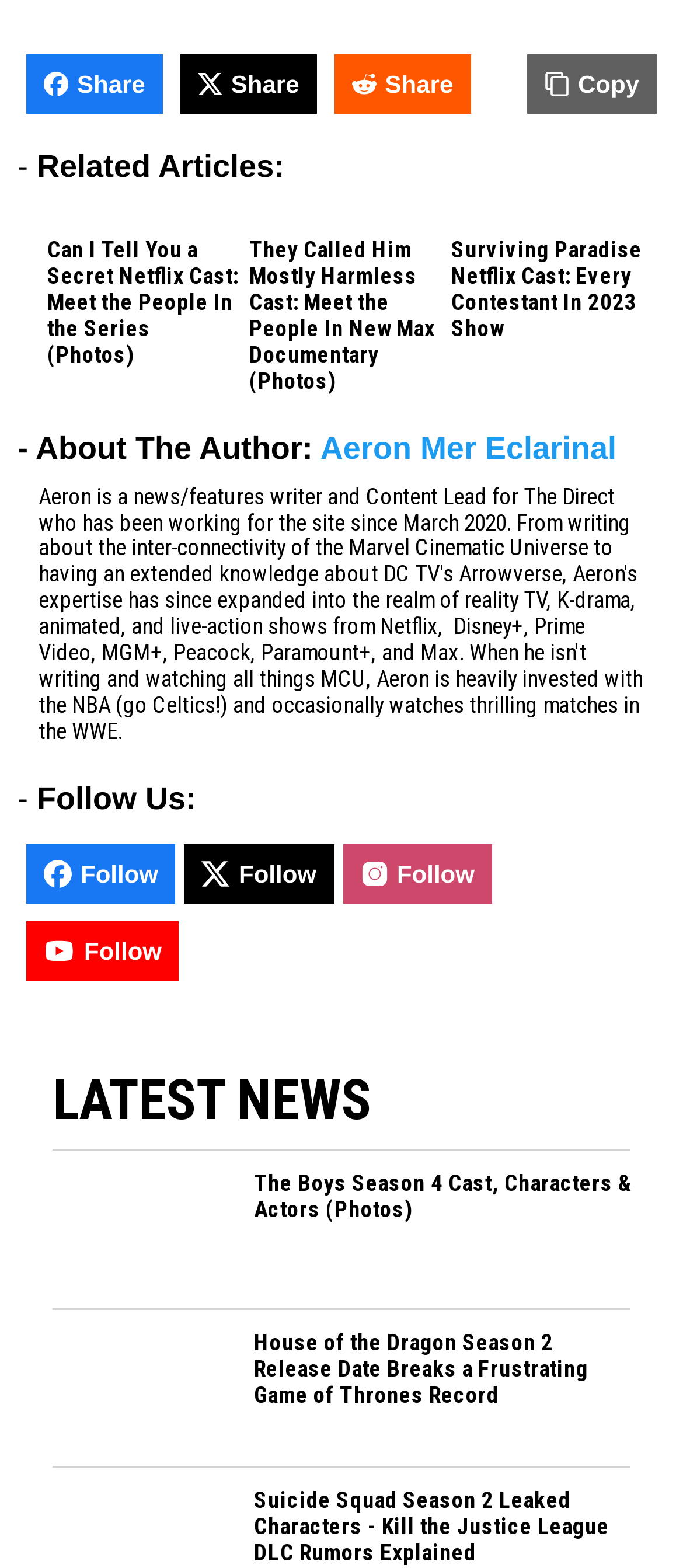What is the topic of the article 'Can I Tell You a Secret Netflix Cast: Meet the People In the Series (Photos)'?
Using the image, respond with a single word or phrase.

Netflix series cast